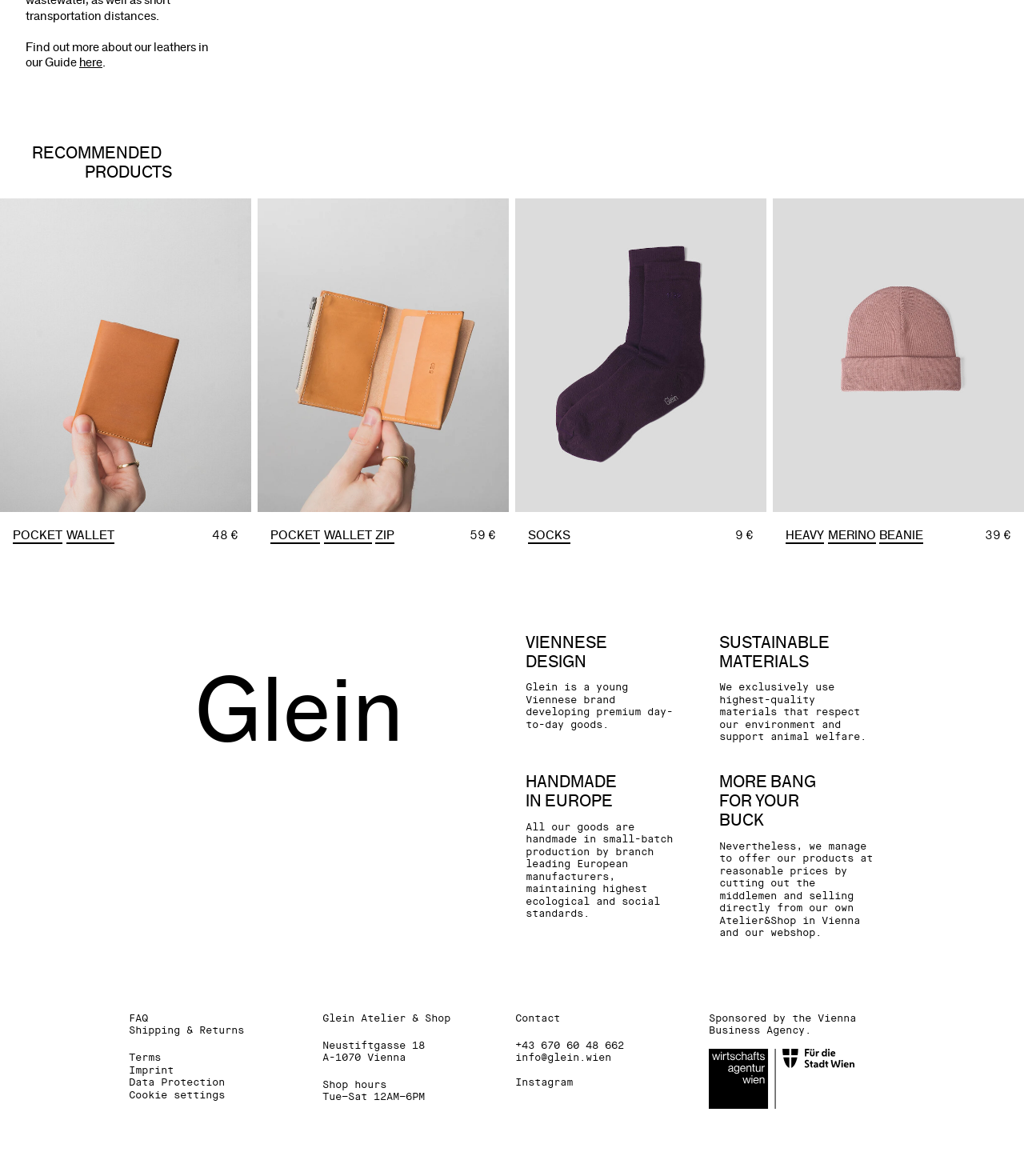Please give the bounding box coordinates of the area that should be clicked to fulfill the following instruction: "Visit the 'FAQ' page". The coordinates should be in the format of four float numbers from 0 to 1, i.e., [left, top, right, bottom].

[0.126, 0.86, 0.145, 0.871]